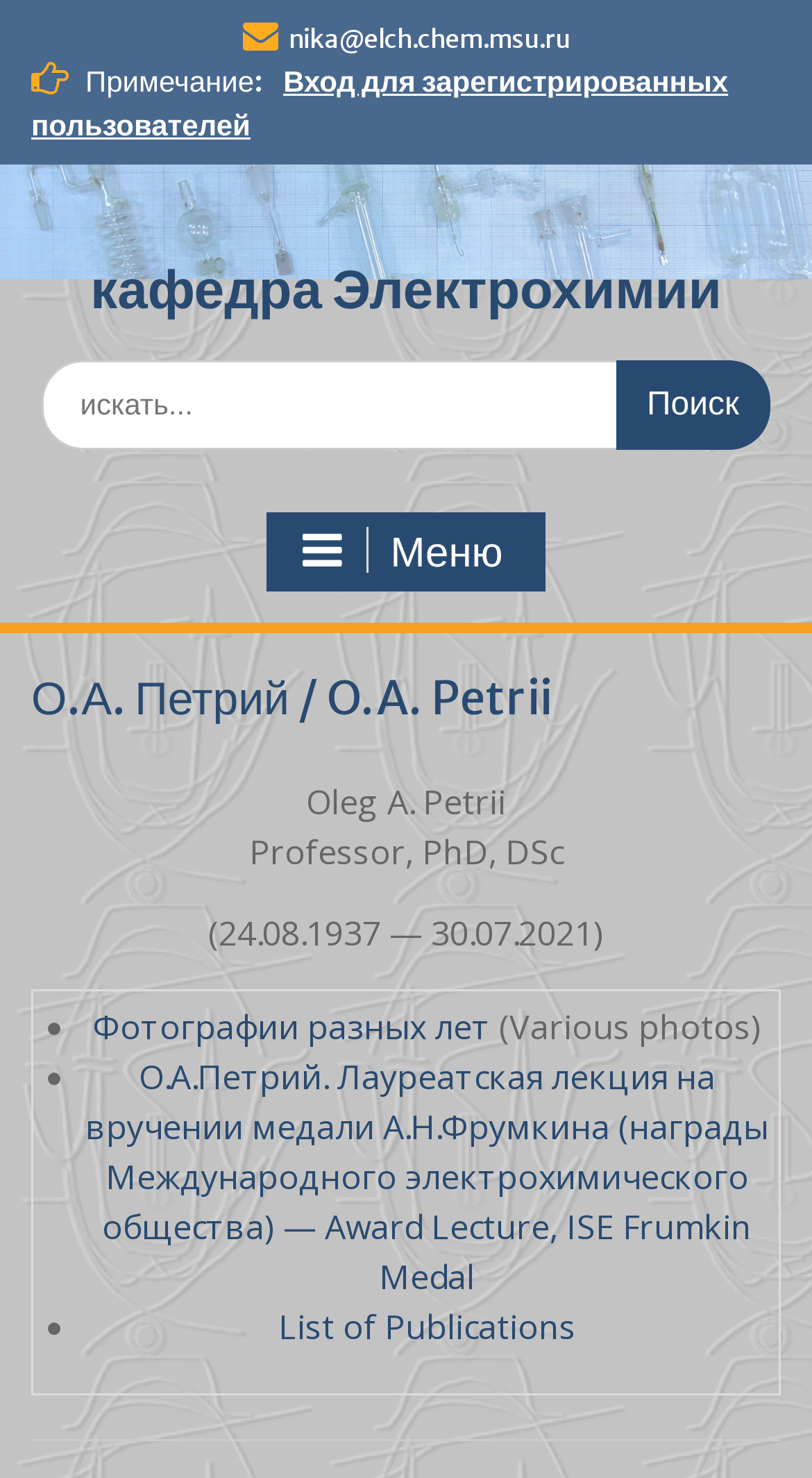Please provide a brief answer to the question using only one word or phrase: 
What is the professor's name?

Oleg A. Petrii